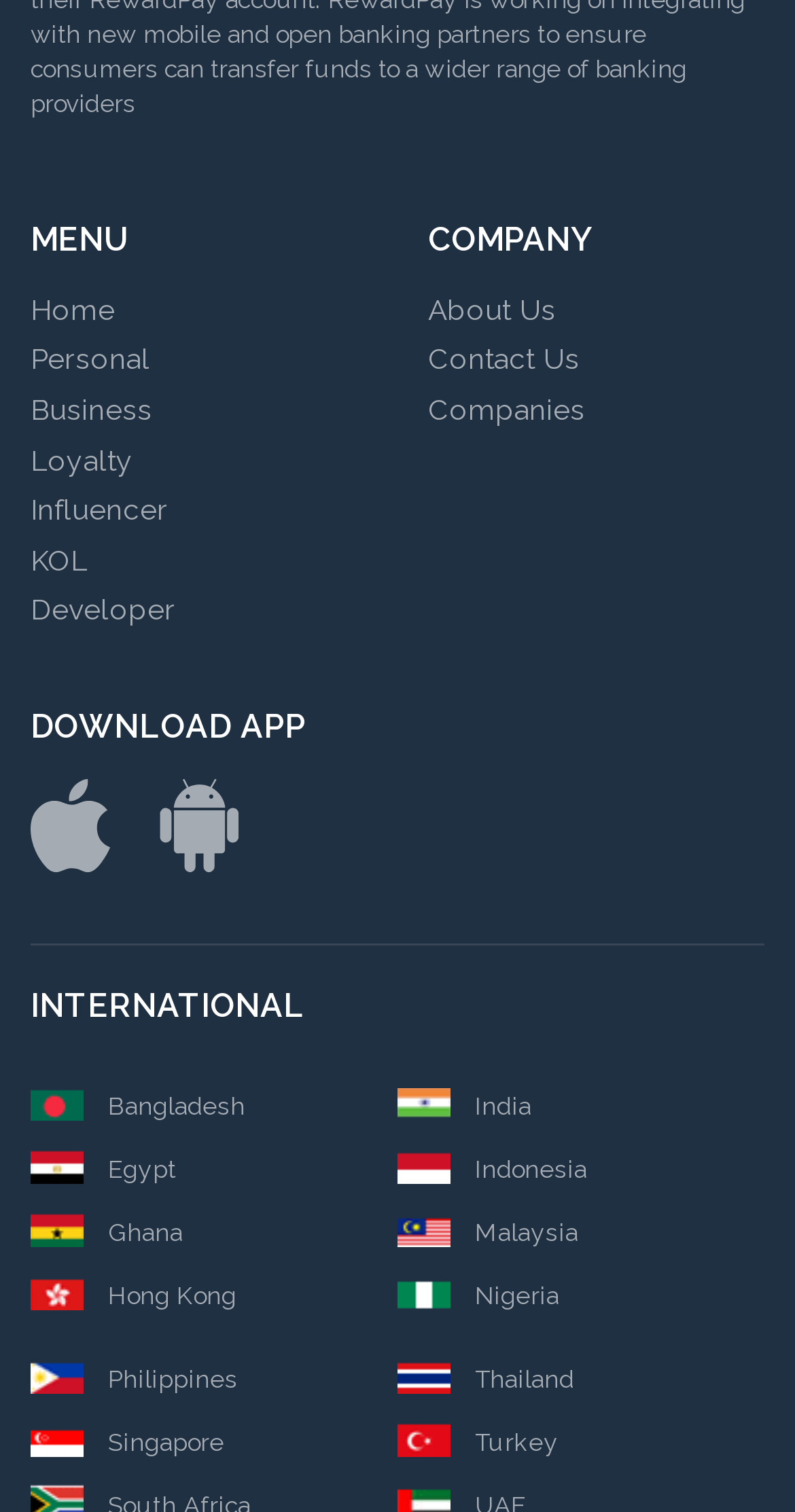How many countries are listed under INTERNATIONAL?
From the image, provide a succinct answer in one word or a short phrase.

11